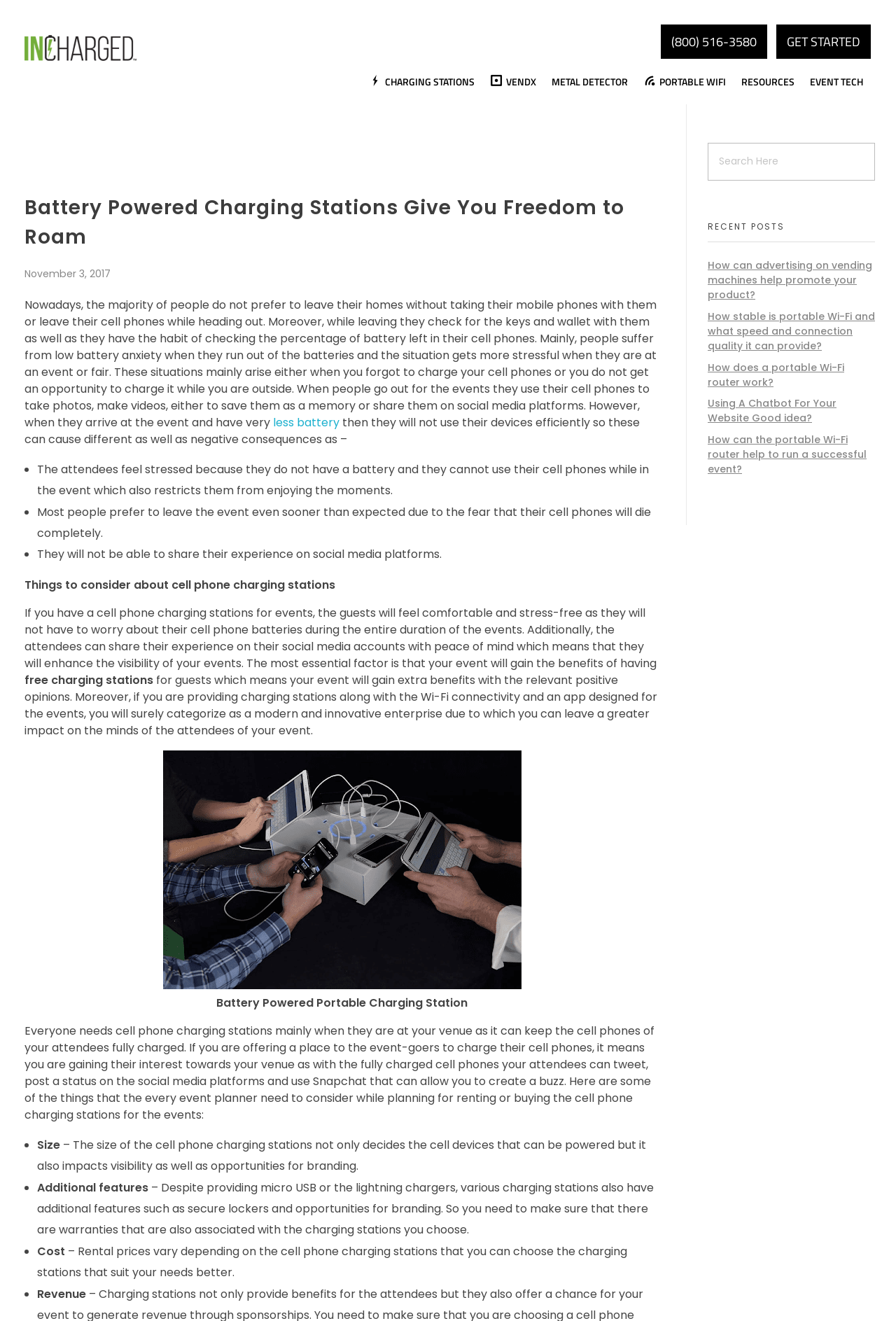Please find the bounding box coordinates for the clickable element needed to perform this instruction: "Read the 'RECENT POSTS' section".

[0.79, 0.167, 0.977, 0.184]